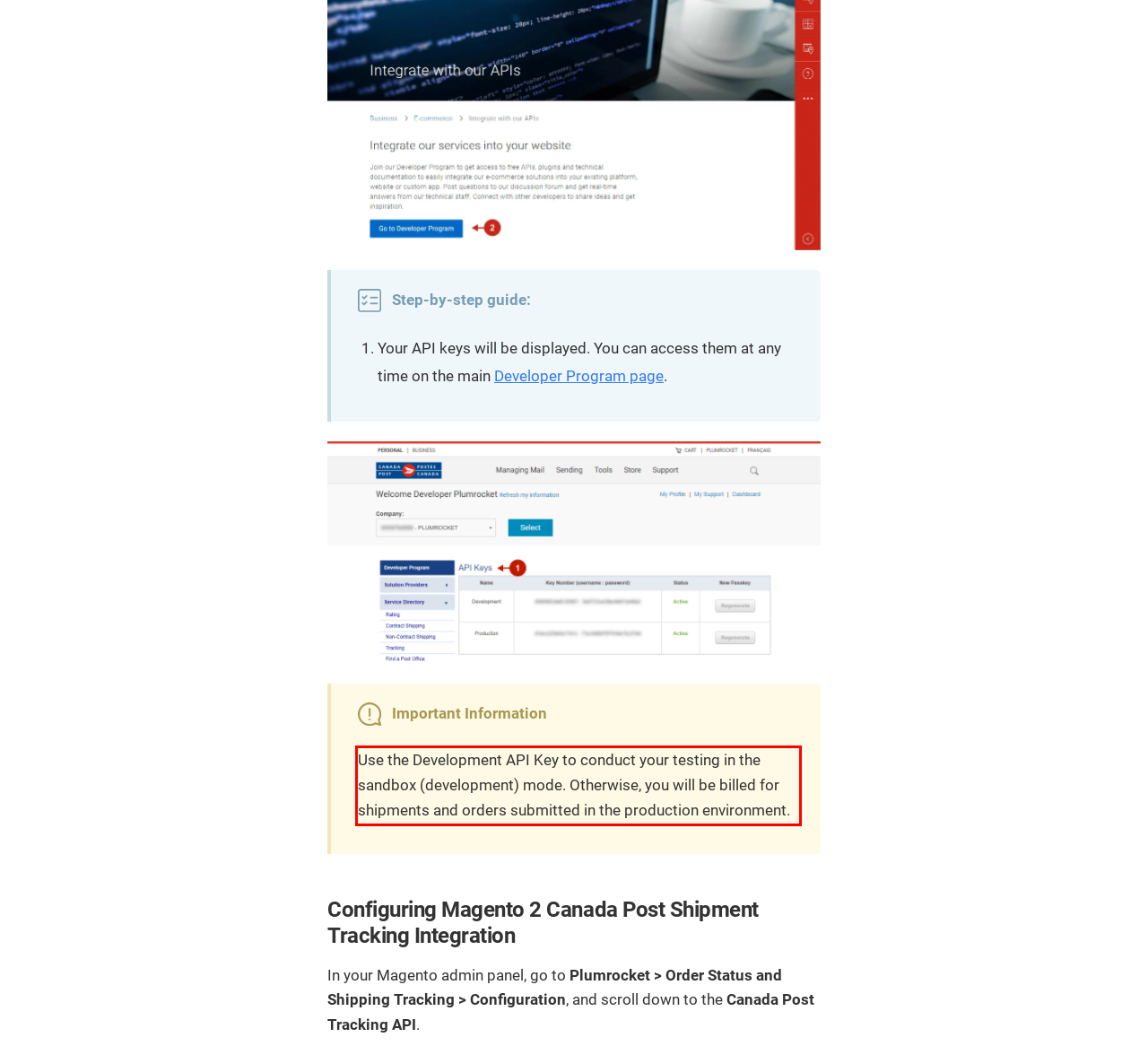Please perform OCR on the text within the red rectangle in the webpage screenshot and return the text content.

Use the Development API Key to conduct your testing in the sandbox (development) mode. Otherwise, you will be billed for shipments and orders submitted in the production environment.